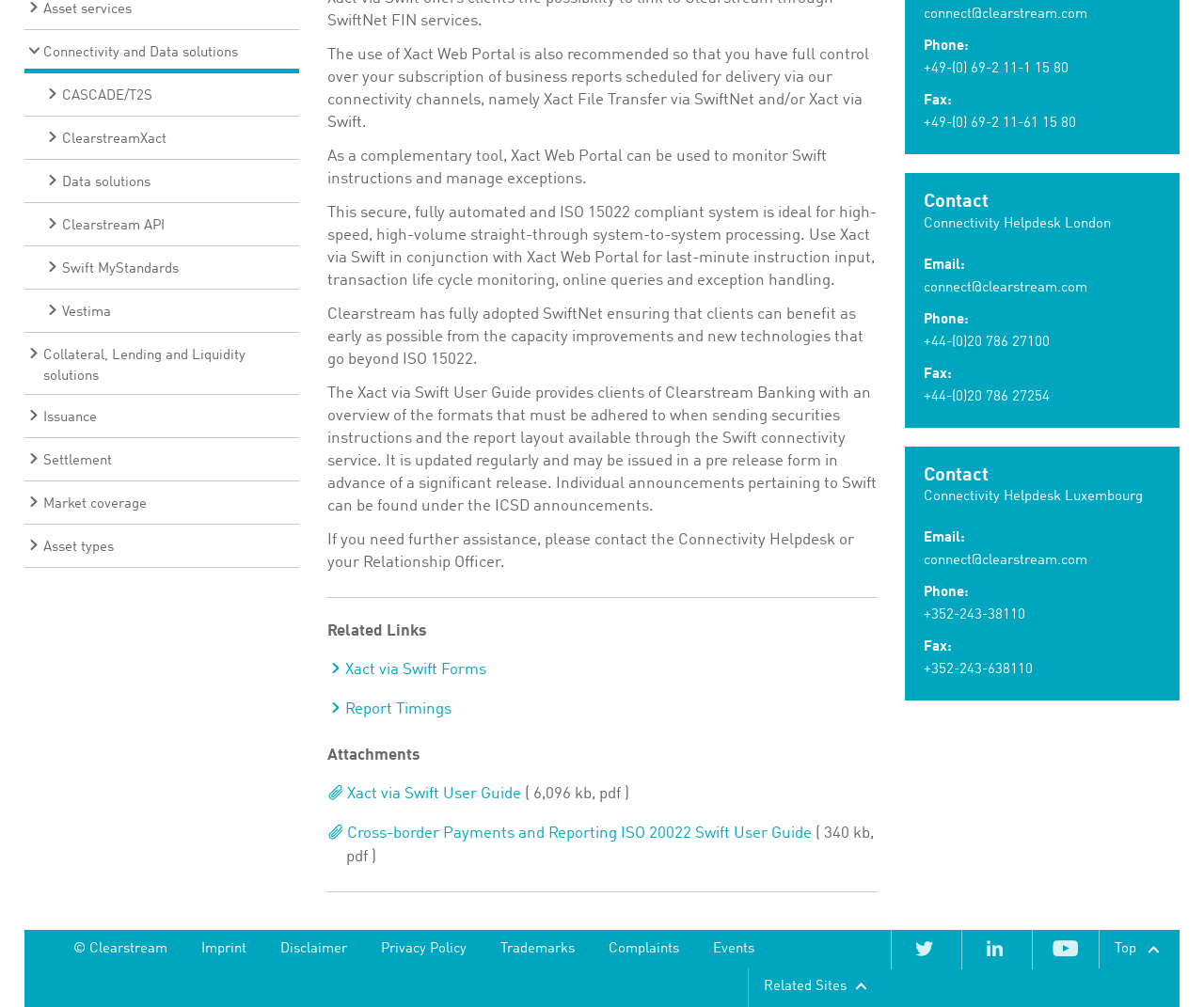Predict the bounding box for the UI component with the following description: "CASCADE/T2S".

[0.02, 0.073, 0.248, 0.116]